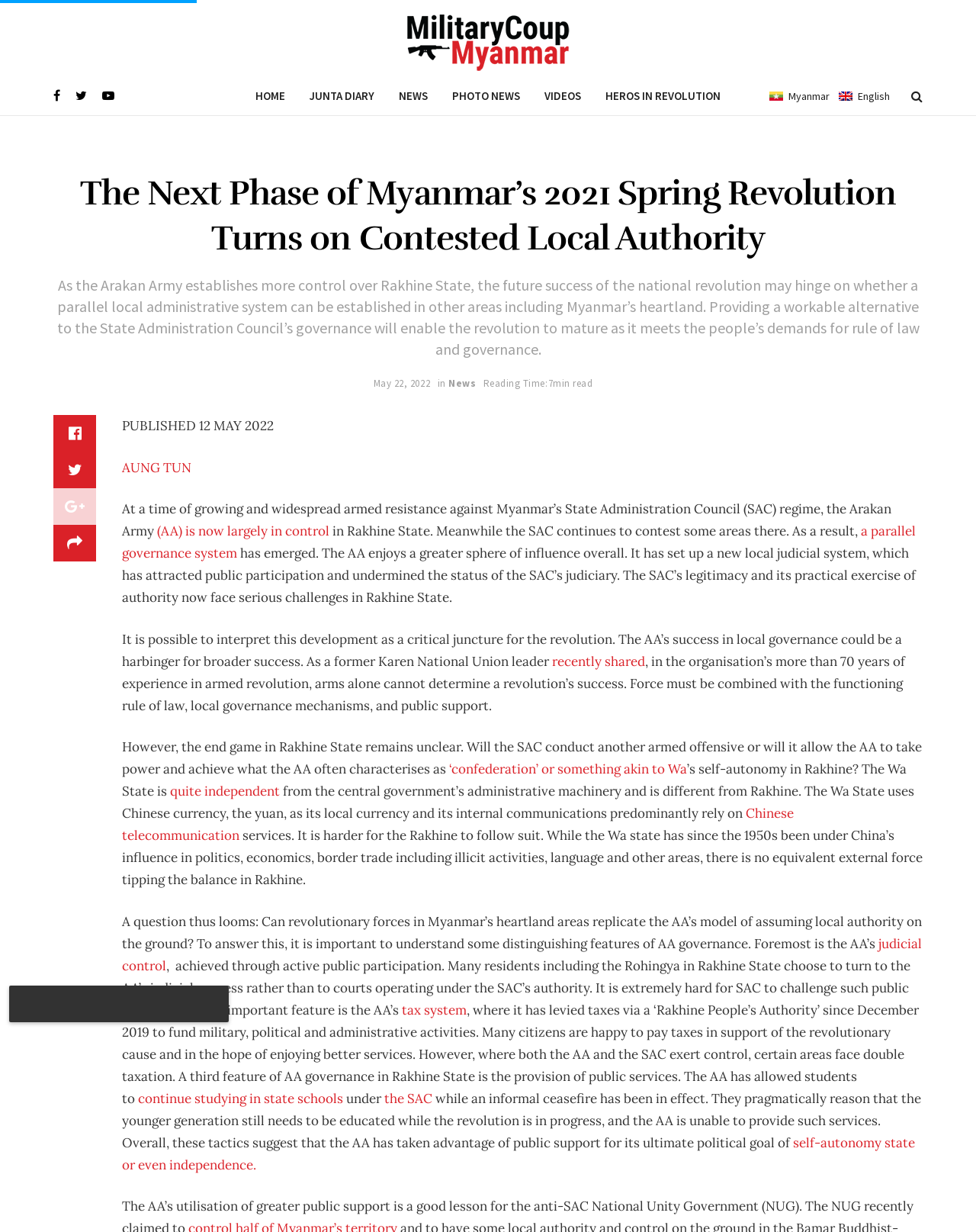What is the name of the council mentioned in the article?
Refer to the image and offer an in-depth and detailed answer to the question.

The article mentions the State Administration Council (SAC) as the council that is being contested by the Arakan Army in Rakhine State. The SAC is also mentioned as having its legitimacy and practical exercise of authority challenged in Rakhine State.